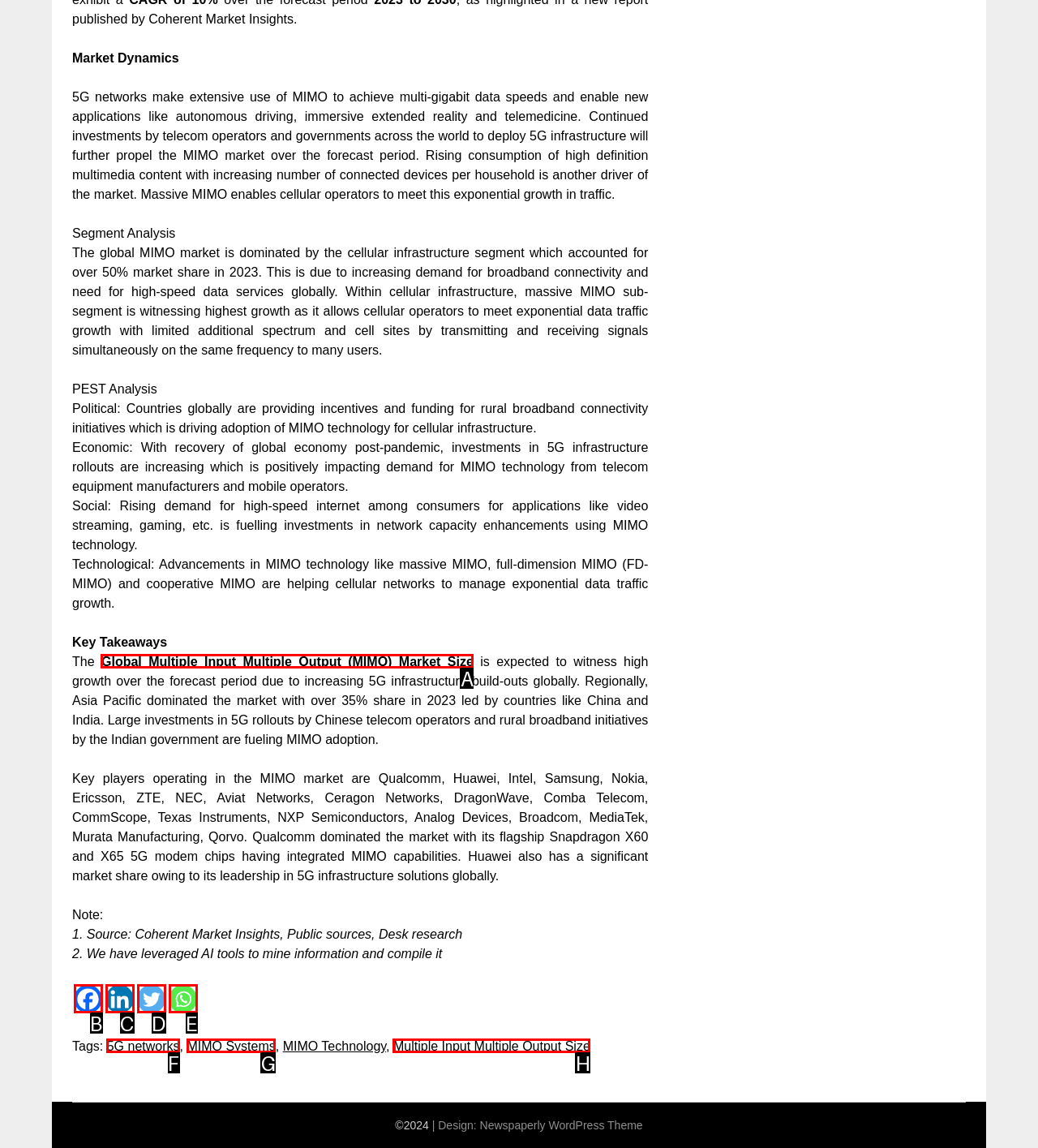What is the letter of the UI element you should click to Click on the link to learn more about 5G networks? Provide the letter directly.

F